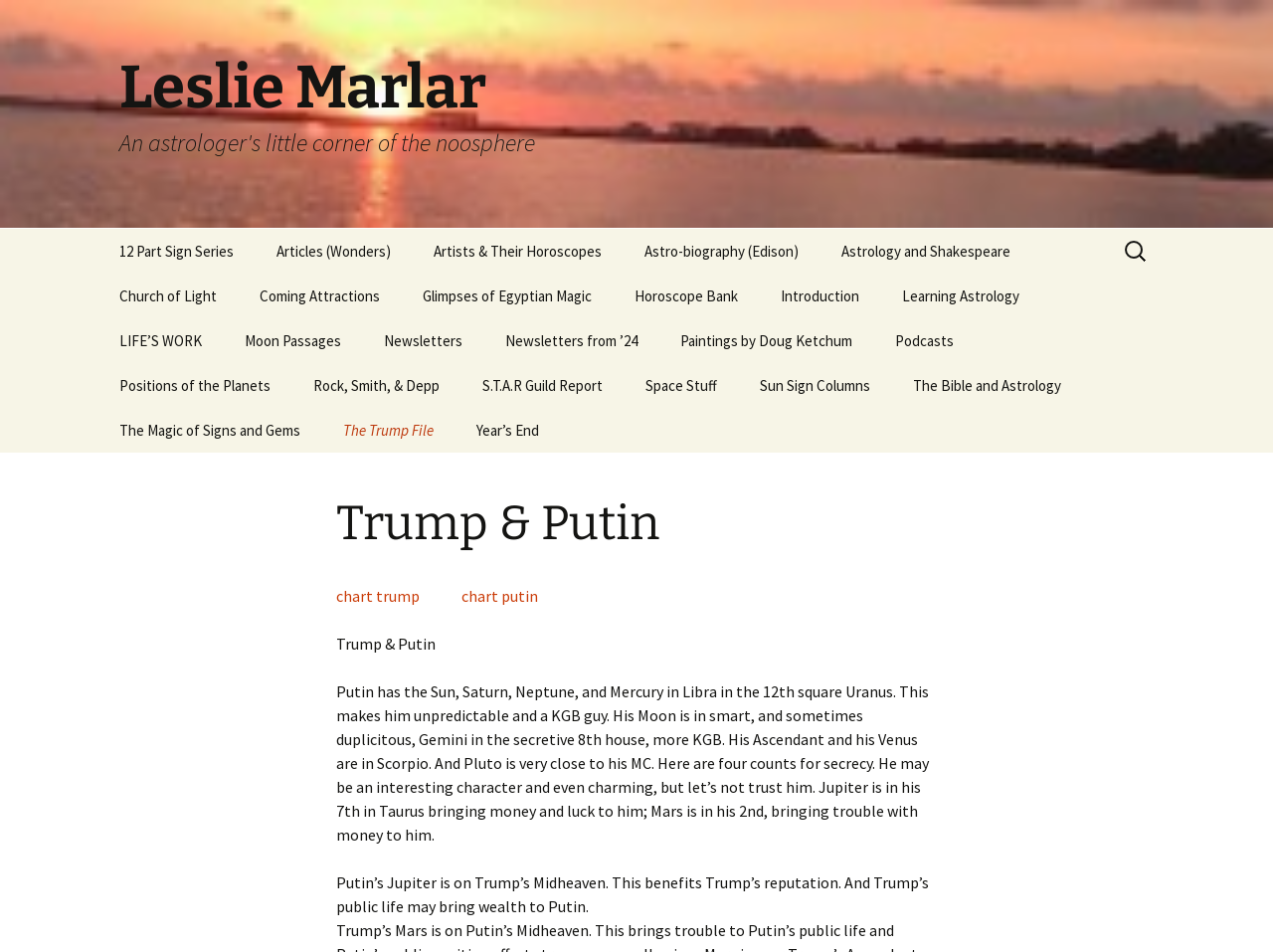Please give a succinct answer using a single word or phrase:
Is there a section for newsletters on this webpage?

Yes